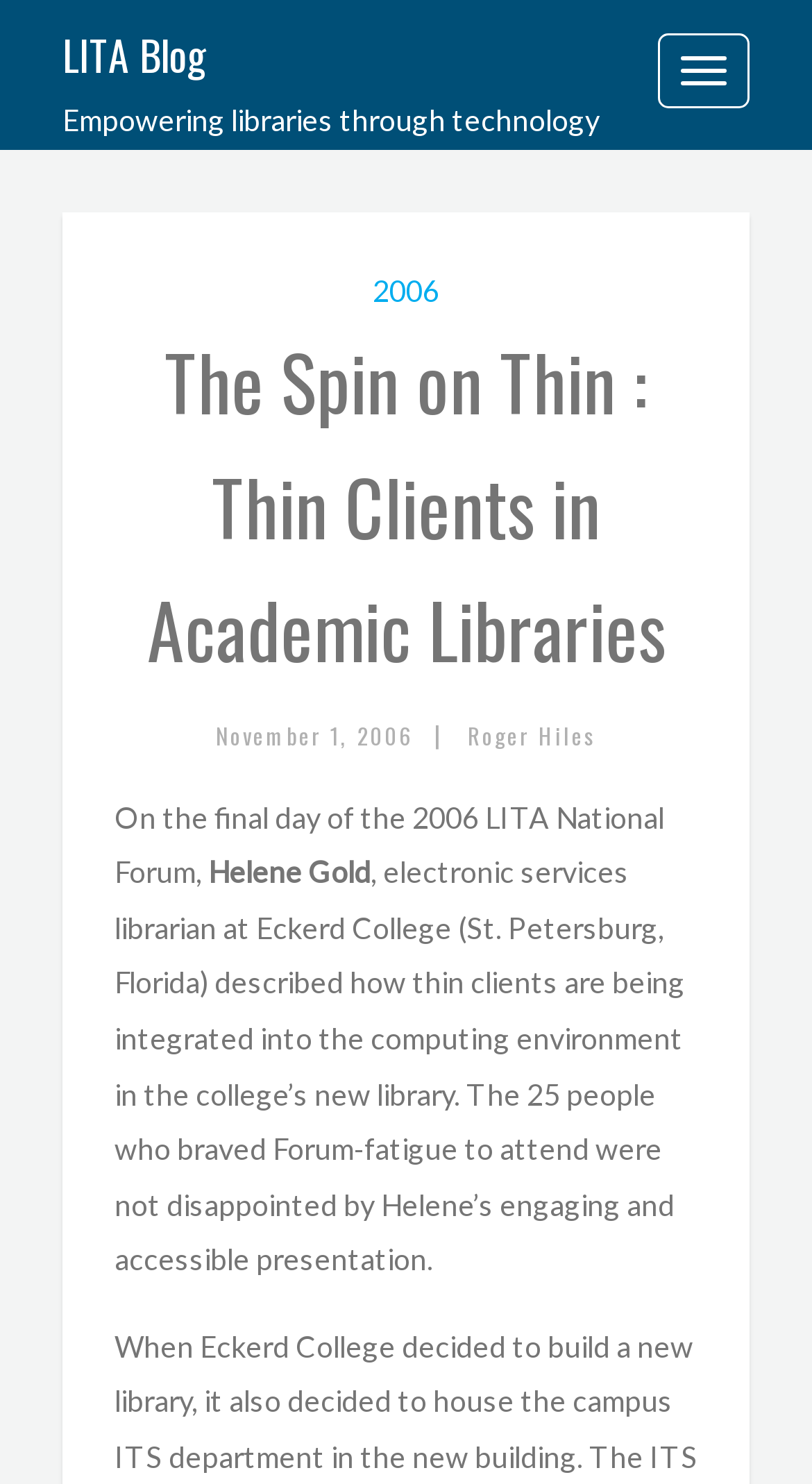Based on what you see in the screenshot, provide a thorough answer to this question: What is the name of the librarian who presented at the 2006 LITA National Forum?

The answer can be found in the paragraph of text that describes the presentation at the 2006 LITA National Forum. The text states 'Helene Gold, electronic services librarian at Eckerd College (St. Petersburg, Florida) described how thin clients are being integrated into the computing environment in the college’s new library.'